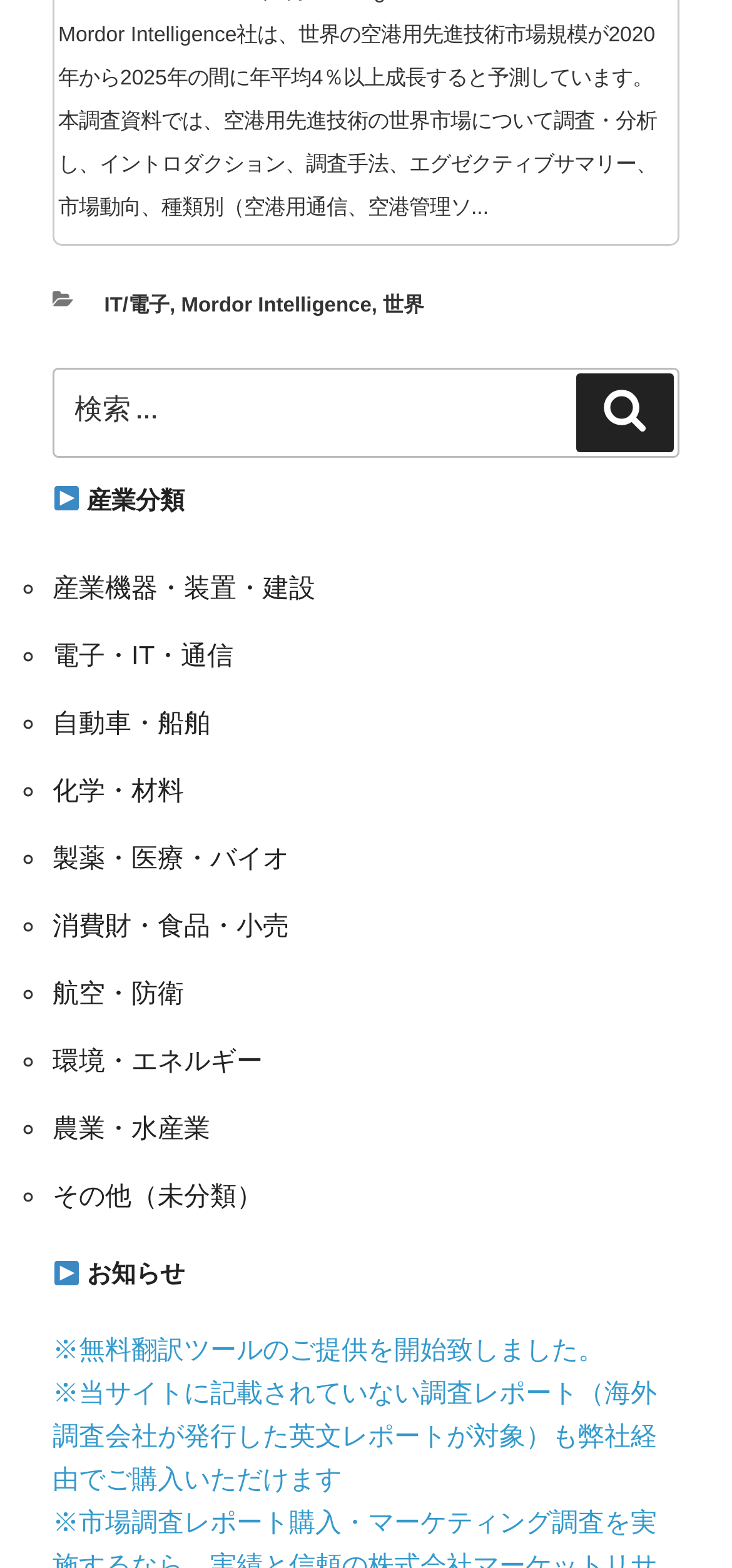Please locate the bounding box coordinates of the region I need to click to follow this instruction: "Click on the '検索' button".

[0.787, 0.238, 0.921, 0.288]